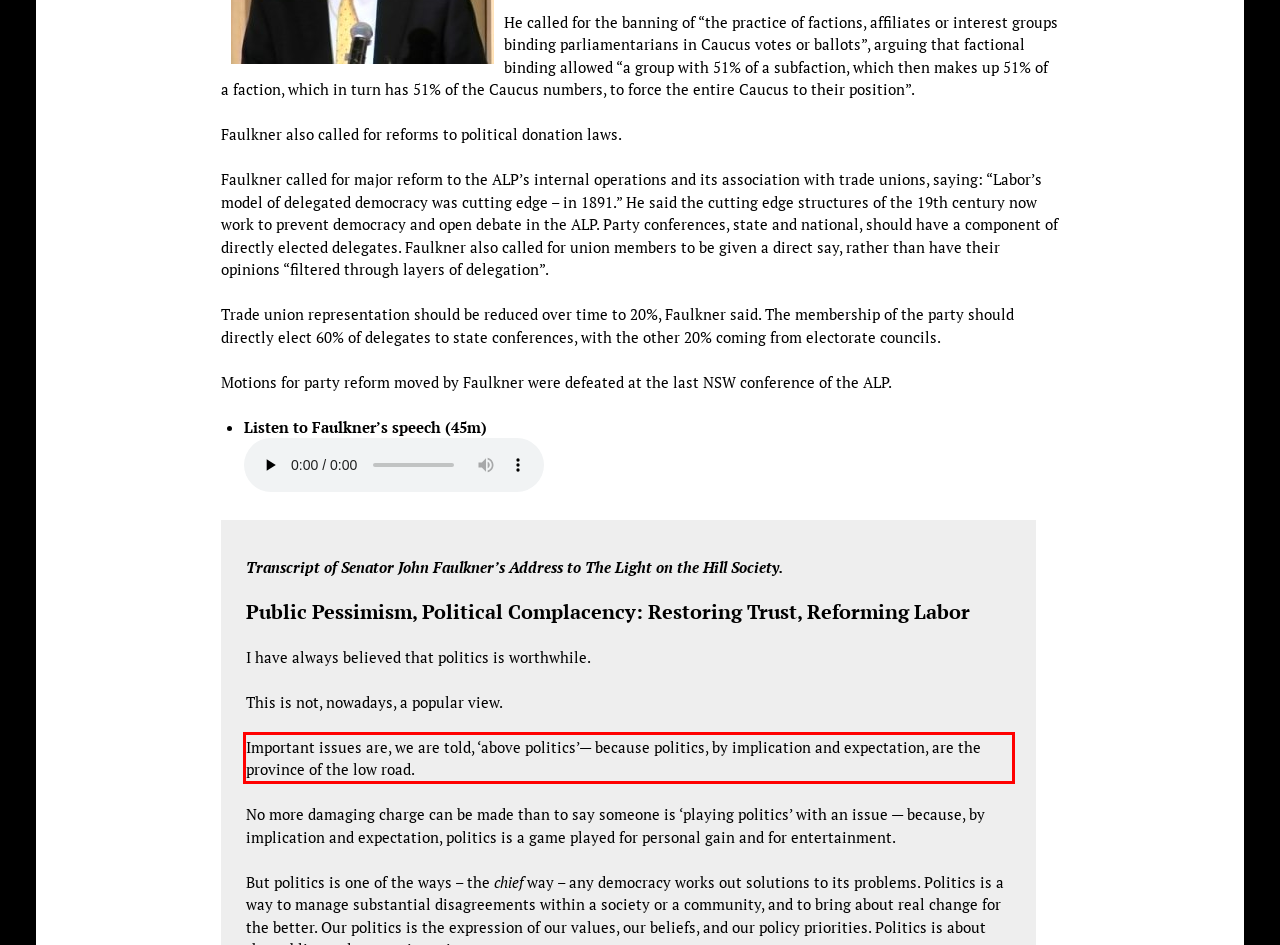The screenshot you have been given contains a UI element surrounded by a red rectangle. Use OCR to read and extract the text inside this red rectangle.

Important issues are, we are told, ‘above politics’— because politics, by implication and expectation, are the province of the low road.